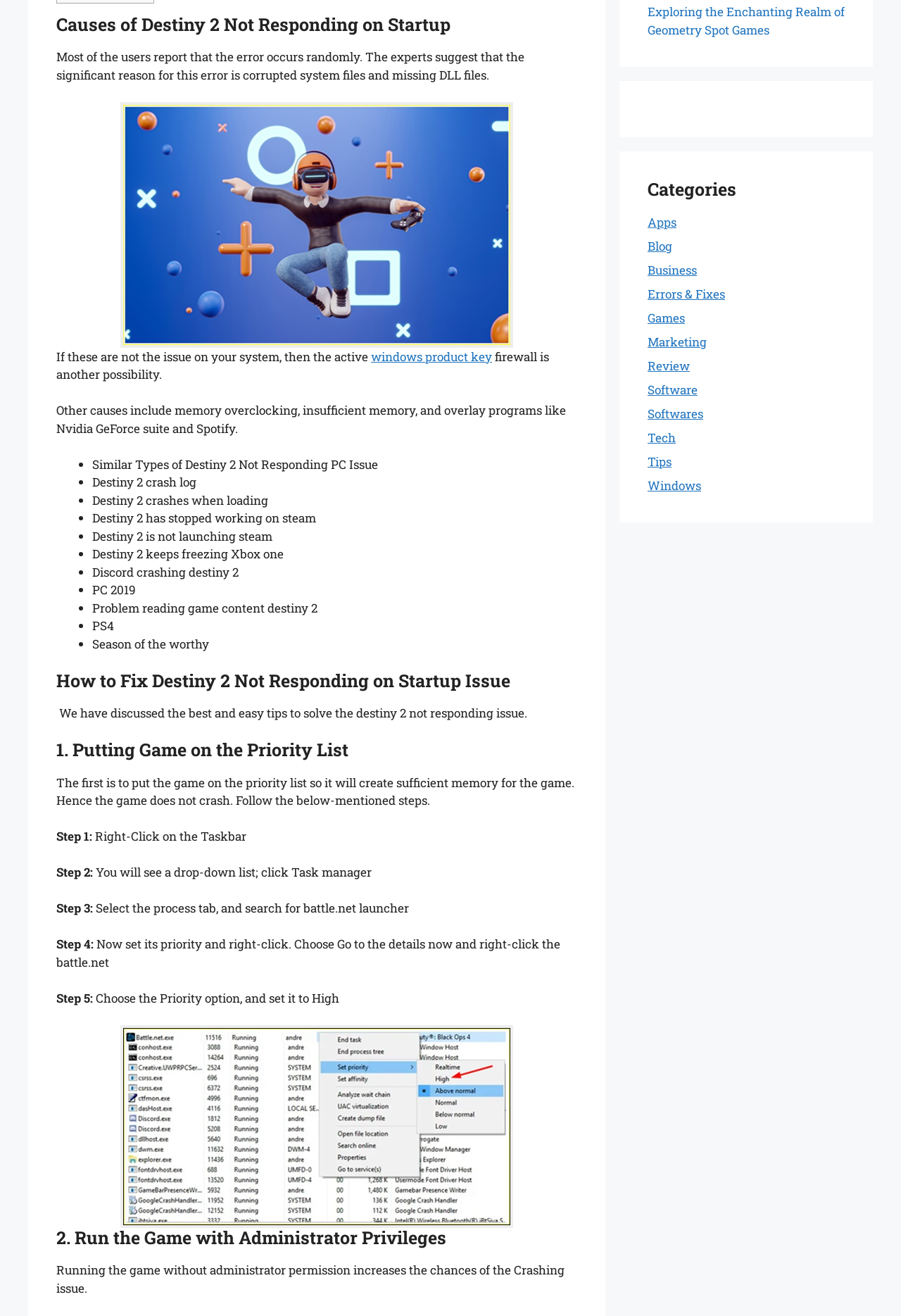Predict the bounding box coordinates of the UI element that matches this description: "windows product key". The coordinates should be in the format [left, top, right, bottom] with each value between 0 and 1.

[0.412, 0.265, 0.546, 0.277]